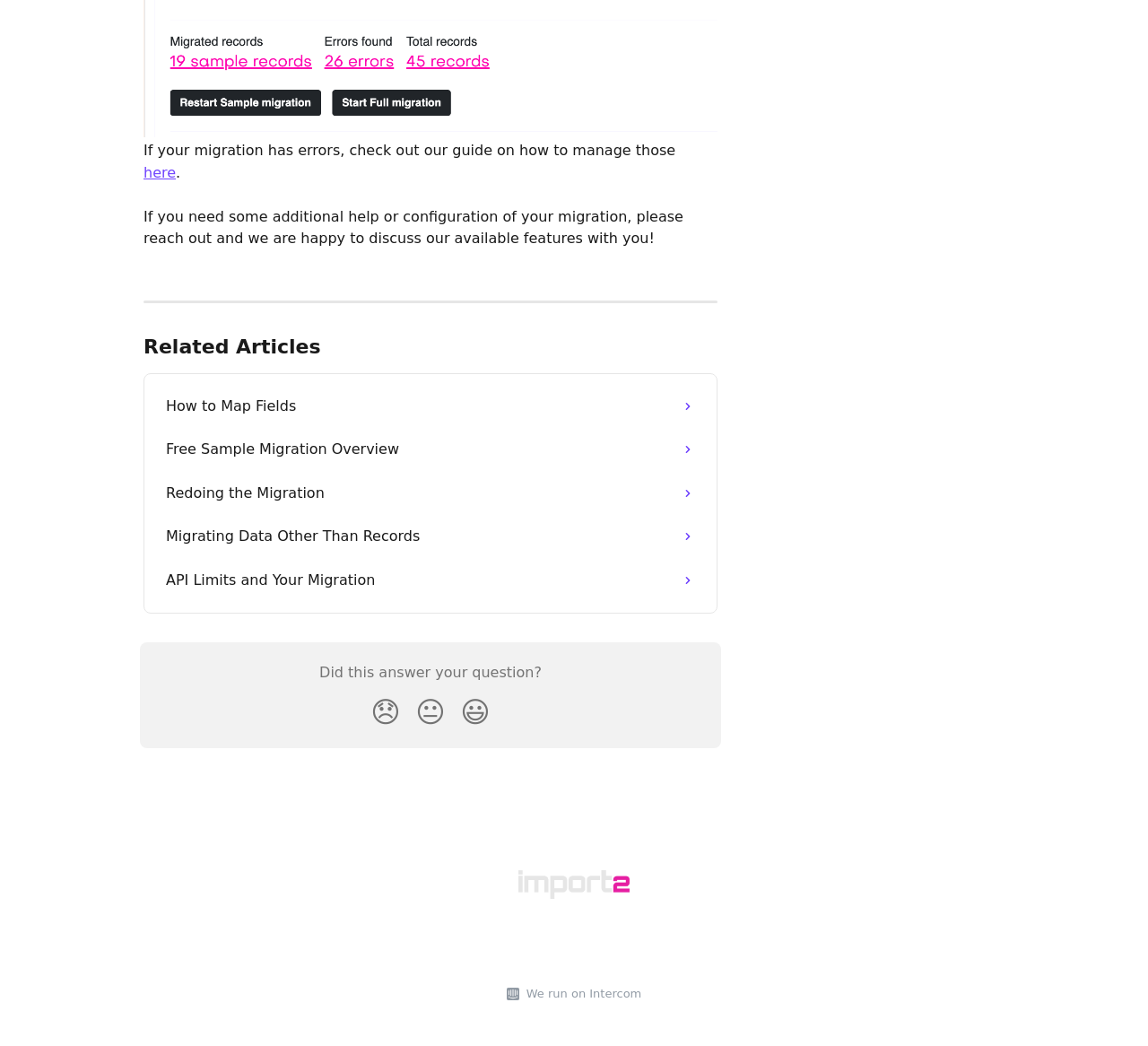Locate the bounding box coordinates of the clickable part needed for the task: "React with a smiley face".

[0.395, 0.657, 0.434, 0.705]